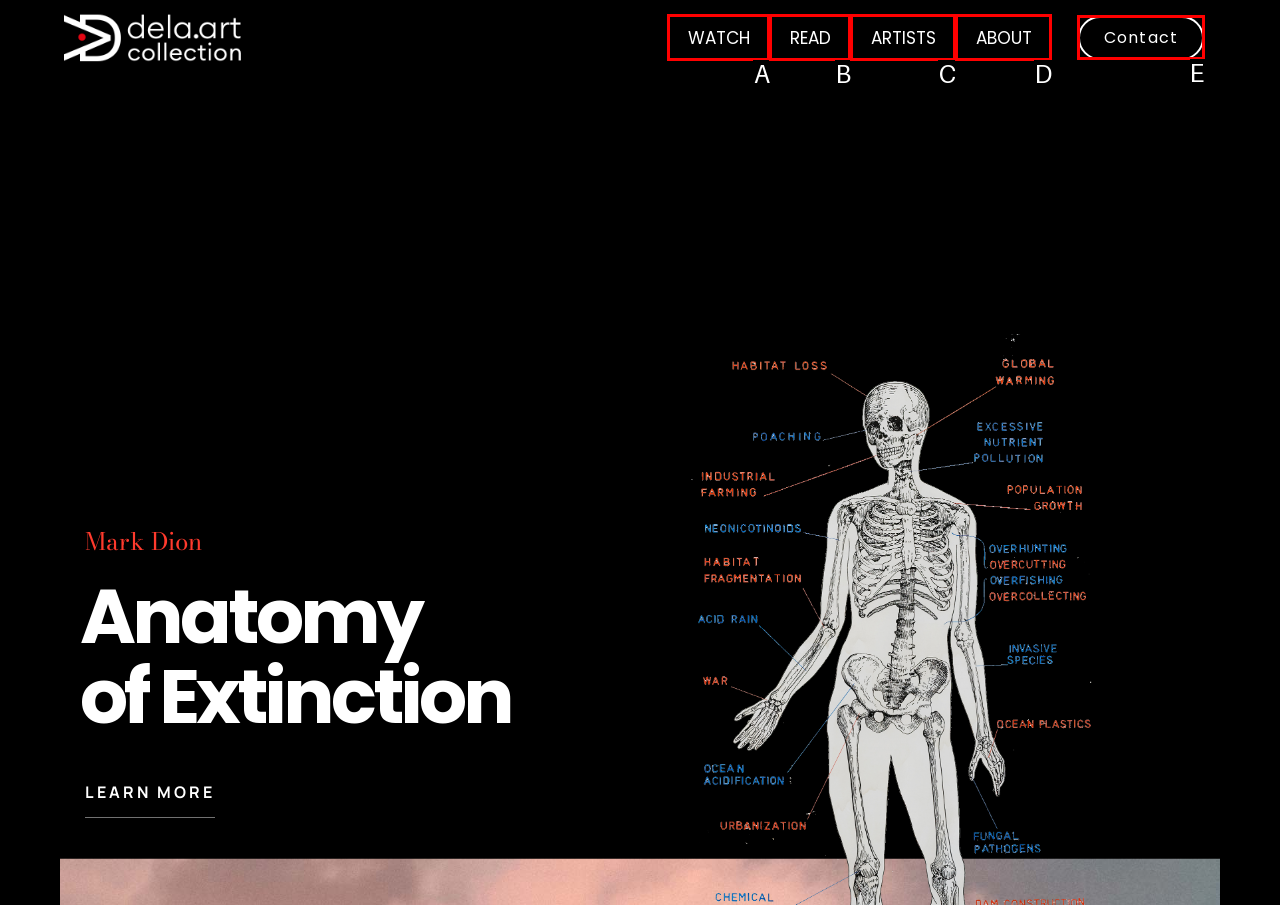Determine which HTML element corresponds to the description: title="Gilbane twitter feed". Provide the letter of the correct option.

None